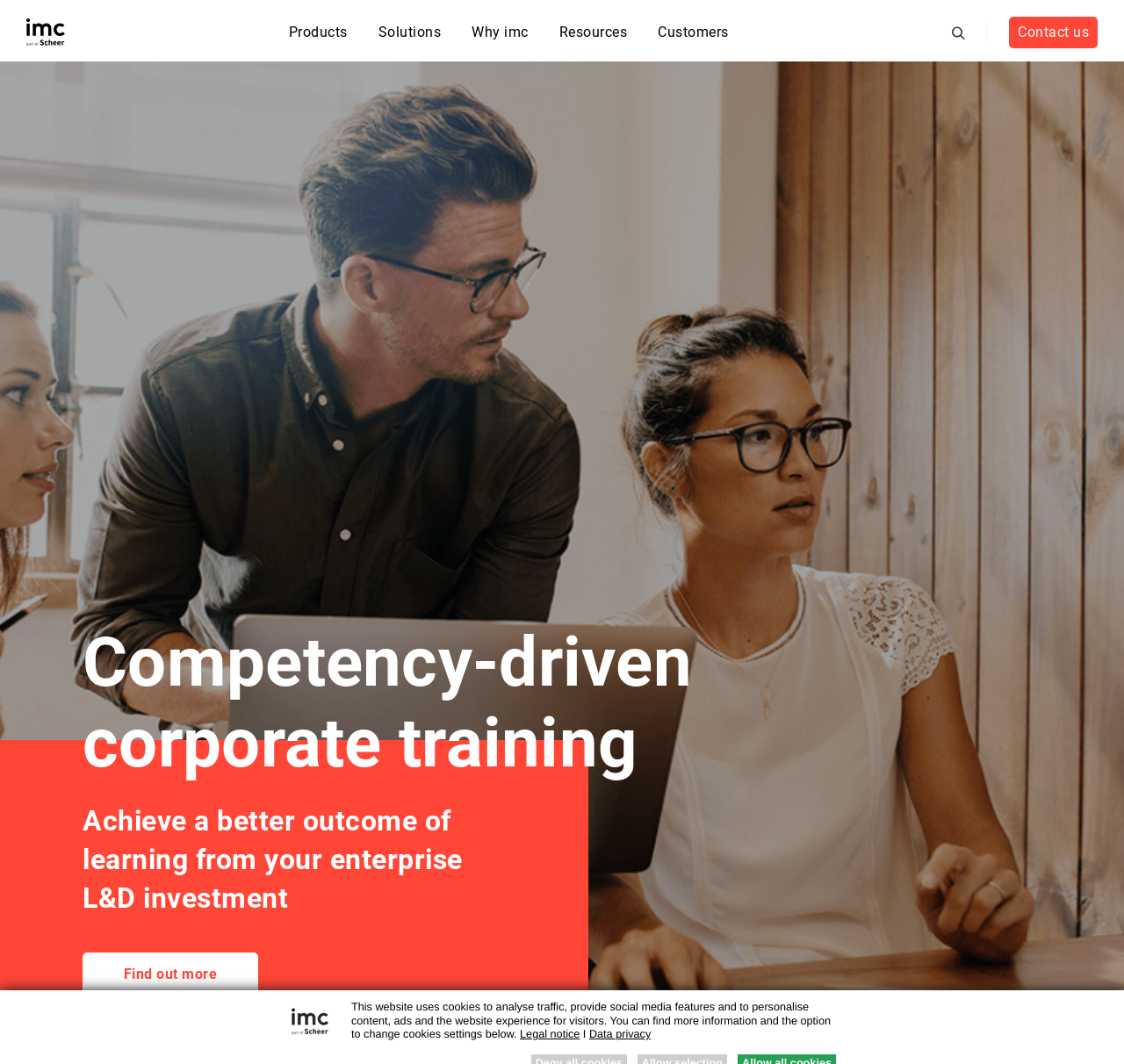Provide a brief response to the question below using one word or phrase:
What is the logo of this website?

An image